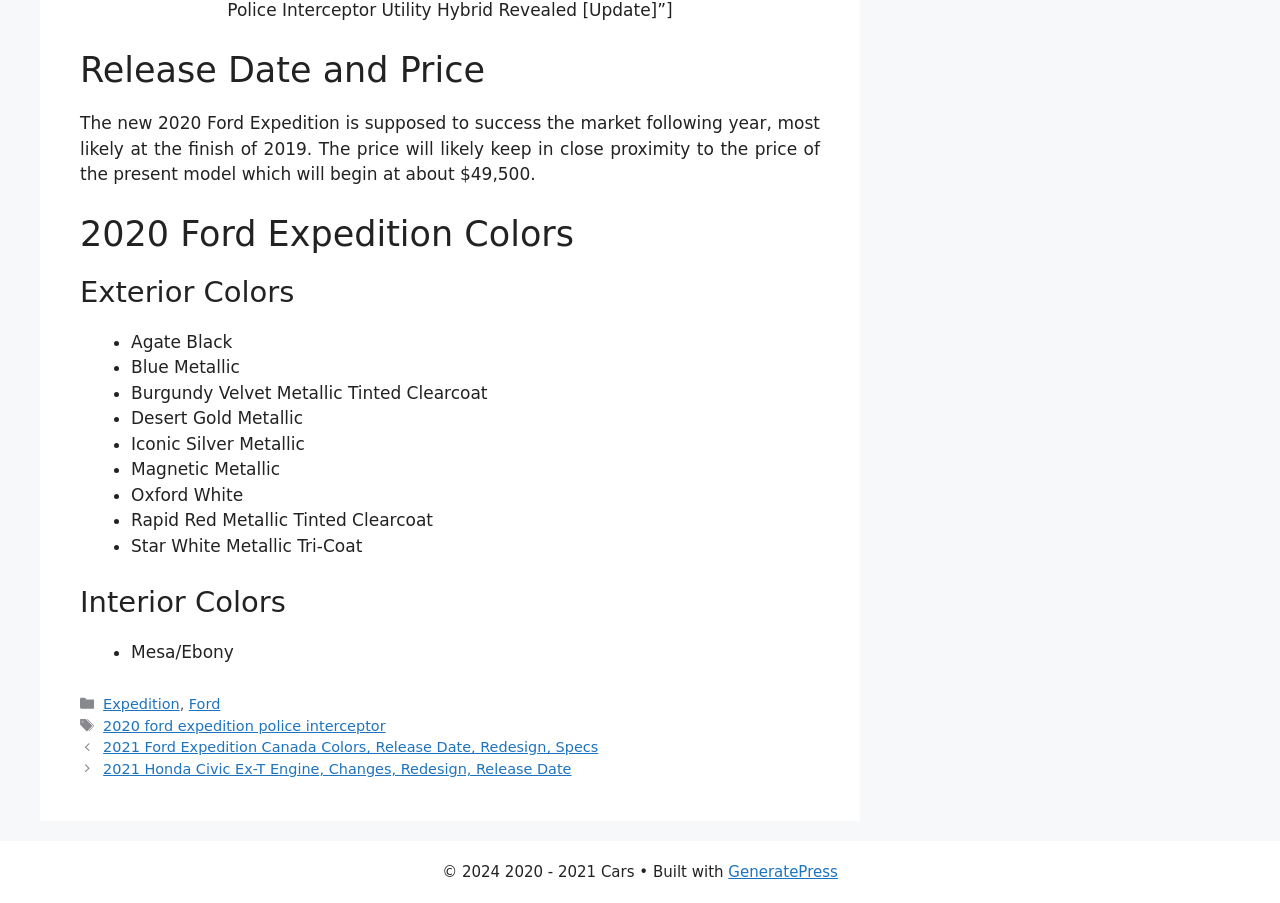What is the price range of the current Ford Expedition model?
Use the image to give a comprehensive and detailed response to the question.

The answer can be found in the first paragraph of the webpage, which states 'The price will likely keep in close proximity to the price of the present model which will begin at about $49,500.'